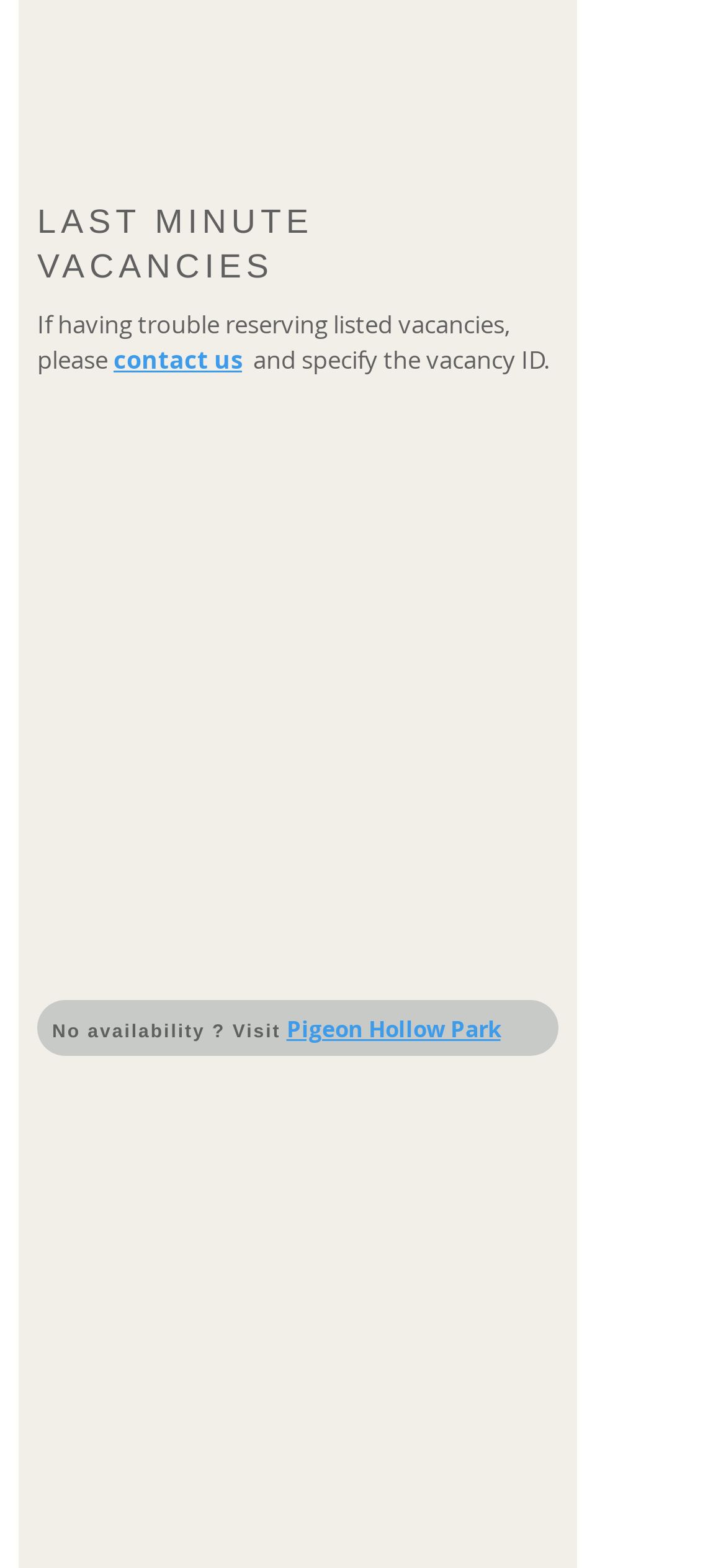What information should be specified when contacting us?
Use the information from the screenshot to give a comprehensive response to the question.

The text 'and specify the vacancy ID' suggests that when contacting us, users should provide the vacancy ID to facilitate the process.